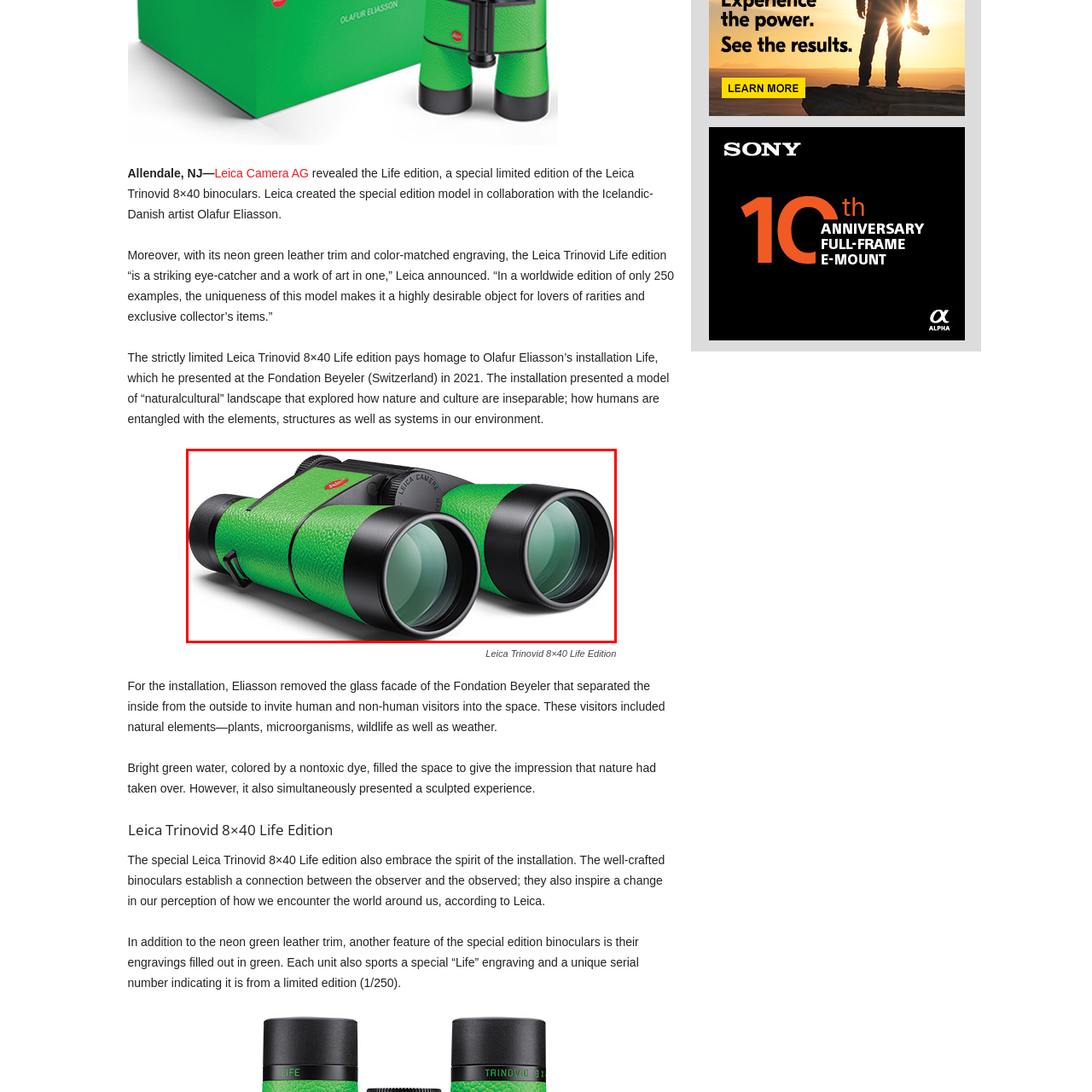Describe fully the image that is contained within the red bounding box.

The image showcases the Leica Trinovid 8×40 Life Edition binoculars, a limited edition model distinguished by its vibrant neon green leather trim and striking design. This special edition, created in collaboration with Icelandic-Danish artist Olafur Eliasson, is not only a high-performance optical instrument but also a work of art. With only 250 units produced, each pair features unique engravings and a specific serial number, marking its exclusivity. The binoculars embody the spirit of Eliasson's art installation *Life*, emphasizing the connection between the observer and nature while encouraging a new perspective on our surroundings.